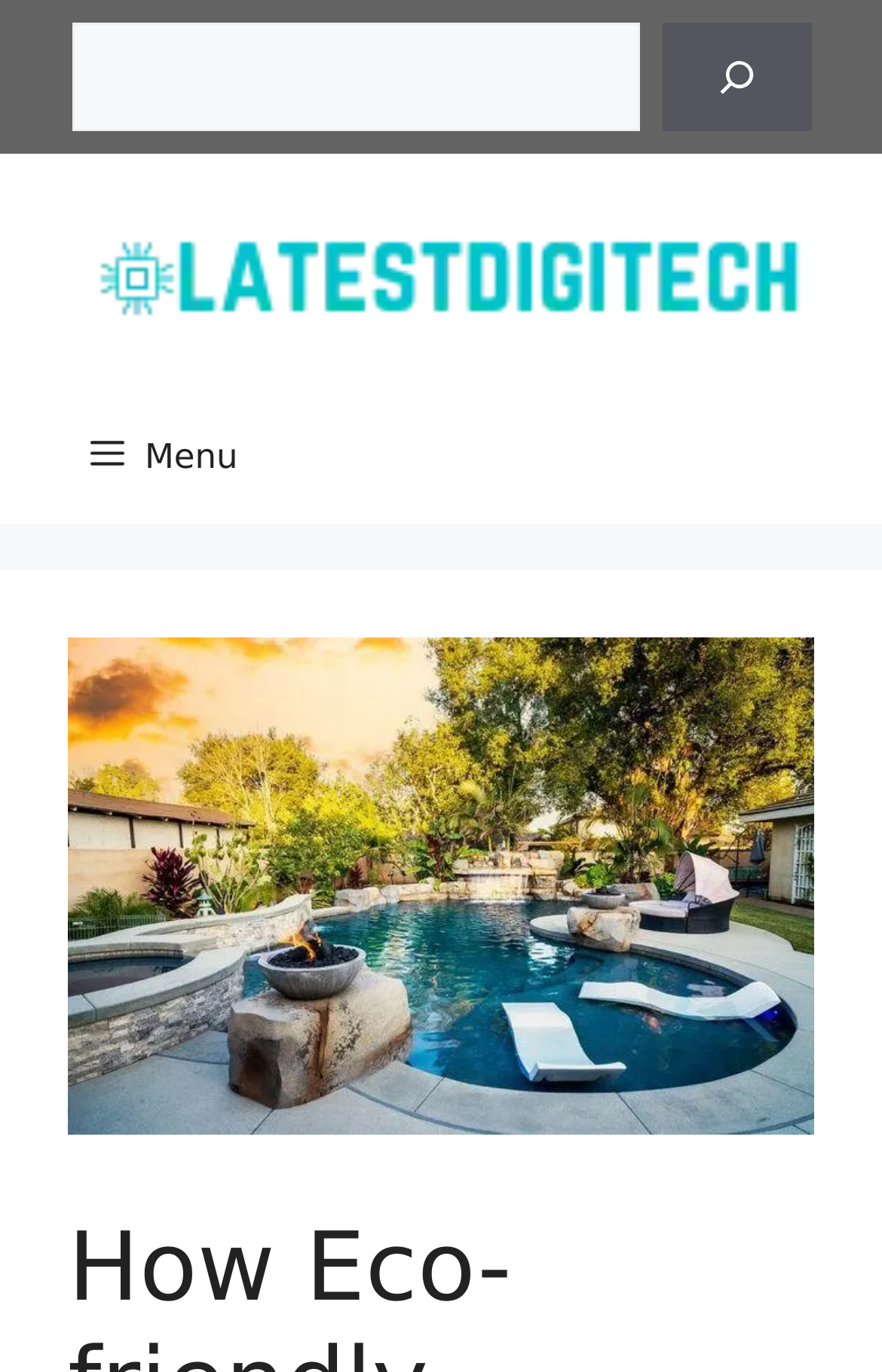What is the purpose of the search box?
Utilize the information in the image to give a detailed answer to the question.

I inferred the purpose of the search box by looking at its location and the text 'Search' next to it. The search box is likely used to search for content within the website.